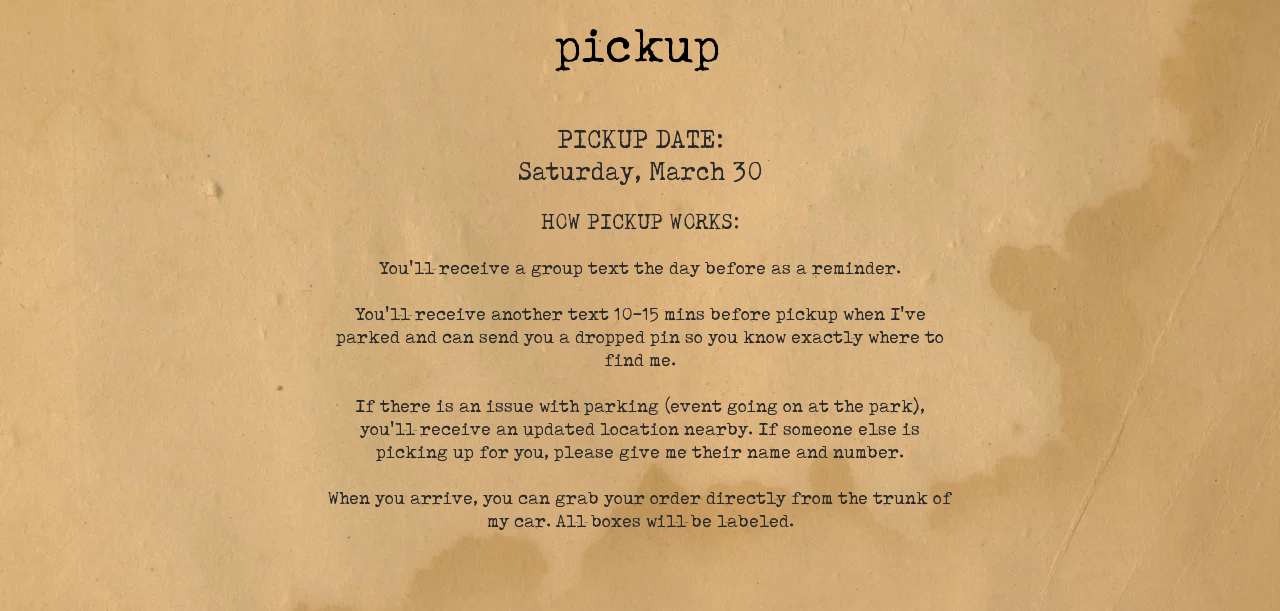How will customers receive reminders?
Deliver a detailed and extensive answer to the question.

According to the instructions, customers will receive a group text reminder a day prior to their scheduled pickup, and a follow-up text 10-15 minutes before their pickup with a location pin, ensuring they are informed and prepared for the pickup process.